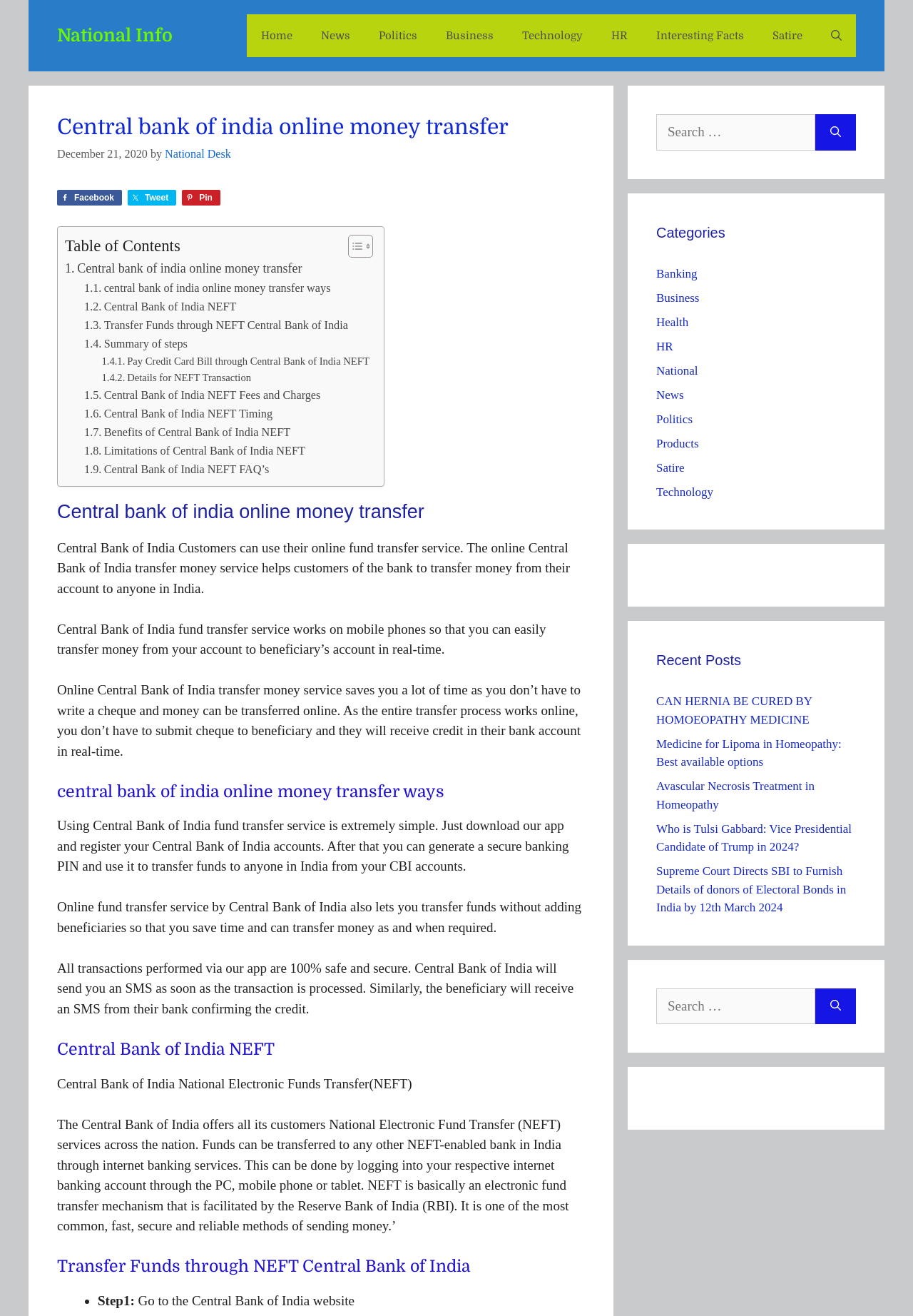Please find and report the bounding box coordinates of the element to click in order to perform the following action: "Search for something". The coordinates should be expressed as four float numbers between 0 and 1, in the format [left, top, right, bottom].

None